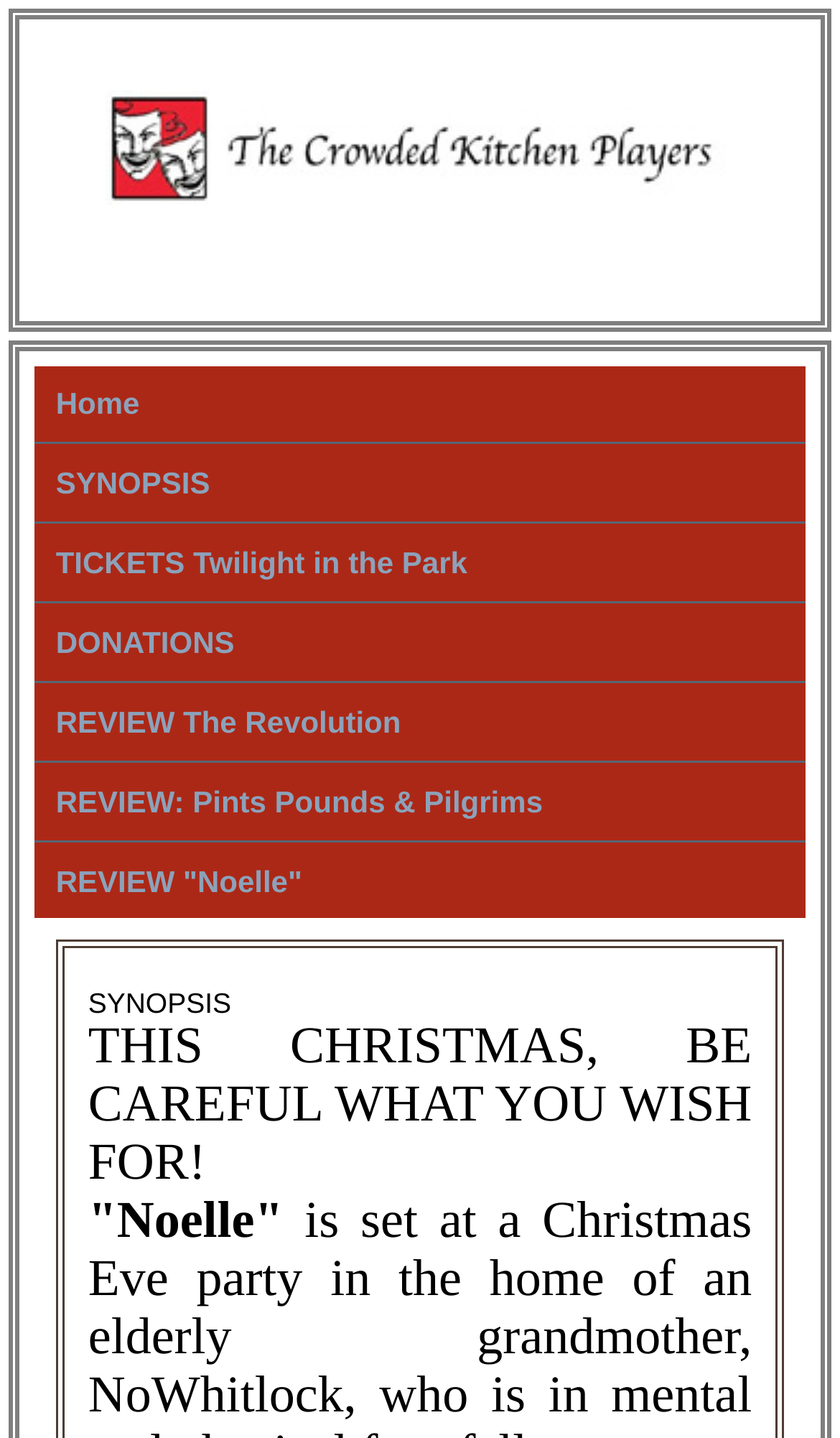Please provide the bounding box coordinates in the format (top-left x, top-left y, bottom-right x, bottom-right y). Remember, all values are floating point numbers between 0 and 1. What is the bounding box coordinate of the region described as: REVIEW "Noelle"

[0.041, 0.587, 0.959, 0.638]